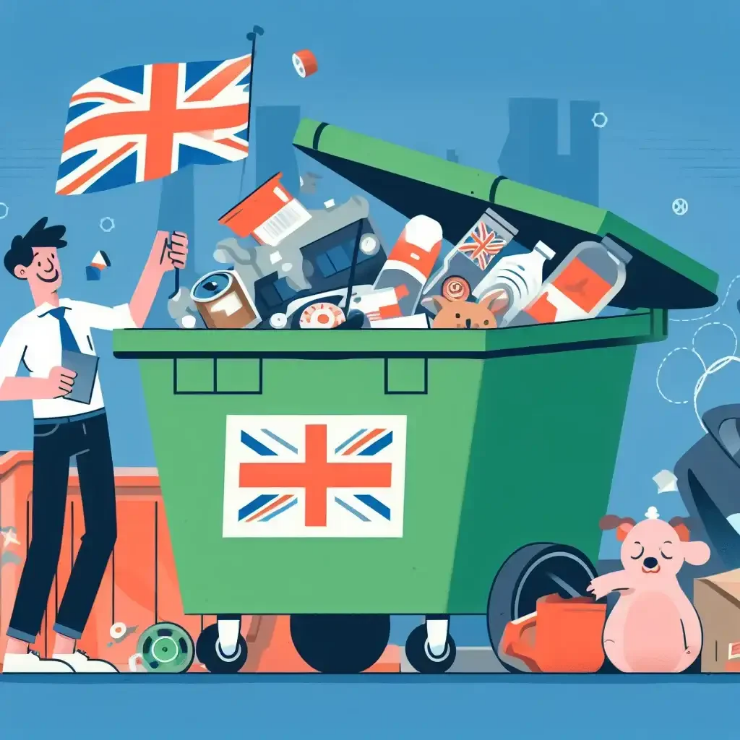Create an elaborate description of the image, covering every aspect.

The image depicts a whimsical and colorful illustration centered around the theme of dumpster diving in the UK. A cheerful man in a white shirt and dark pants stands next to an overflowing green dumpster, proudly waving a British flag. The dumpster is brimming with various items, including discarded food cans and miscellaneous waste. Surrounding the dumpster, playful characters and elements add a lively feel, such as a small animal, possibly a pig, looking on contentedly. This vibrant scene captures the essence of adventure and exploration inherent in the practice of dumpster diving, highlighting both the potential treasures that can be found and the cultural context of this activity in the UK.